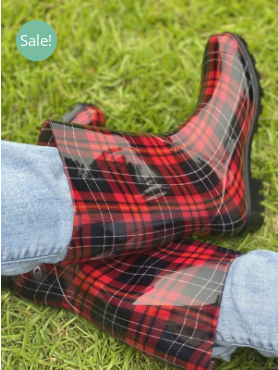Give a one-word or one-phrase response to the question: 
What type of pants are worn with the rainboots?

Casual jeans